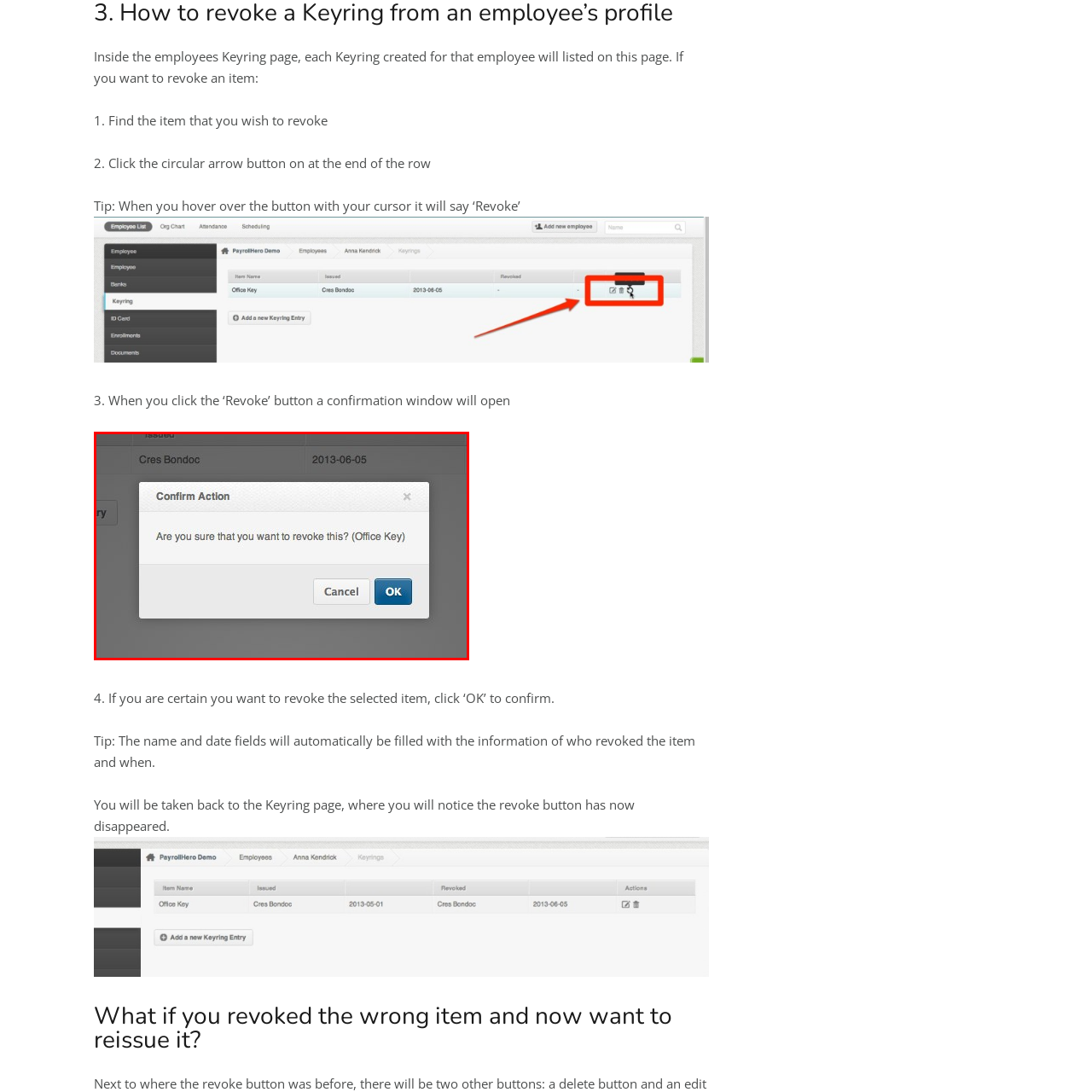Inspect the image outlined by the red box and answer the question using a single word or phrase:
How many options are provided to the user?

2